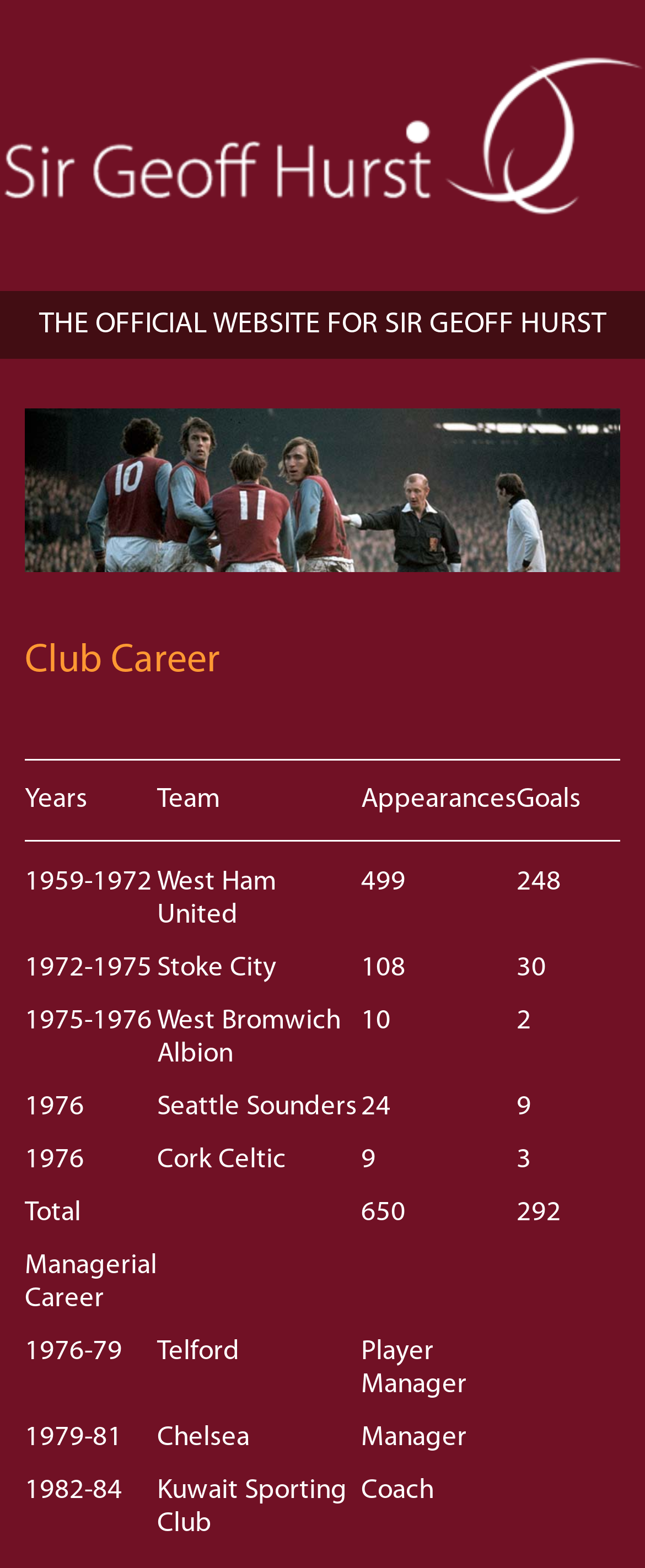Give a concise answer using one word or a phrase to the following question:
What is the name of the footballer featured on this website?

Sir Geoff Hurst